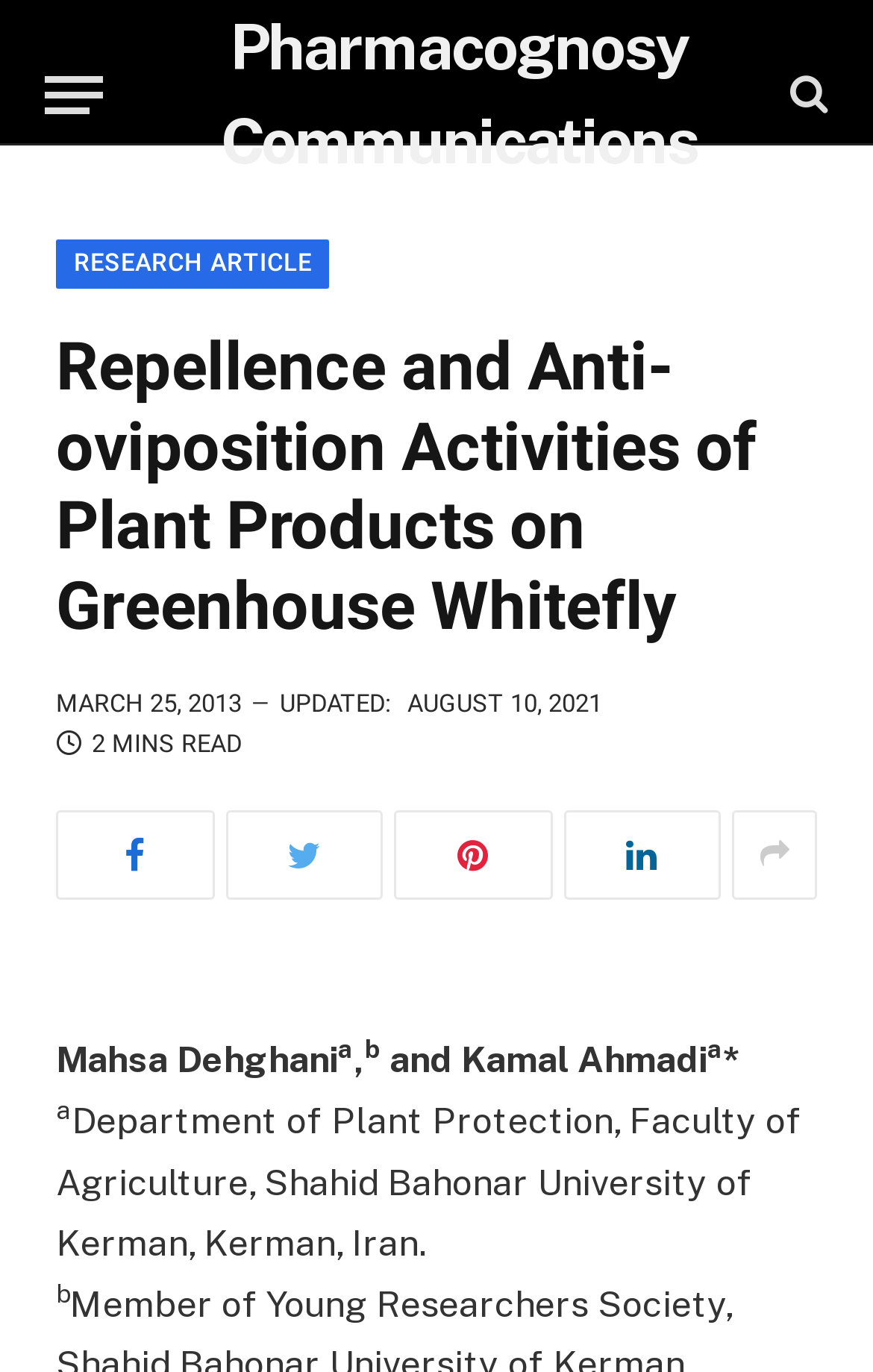What is the affiliation of the authors?
Give a one-word or short-phrase answer derived from the screenshot.

Shahid Bahonar University of Kerman